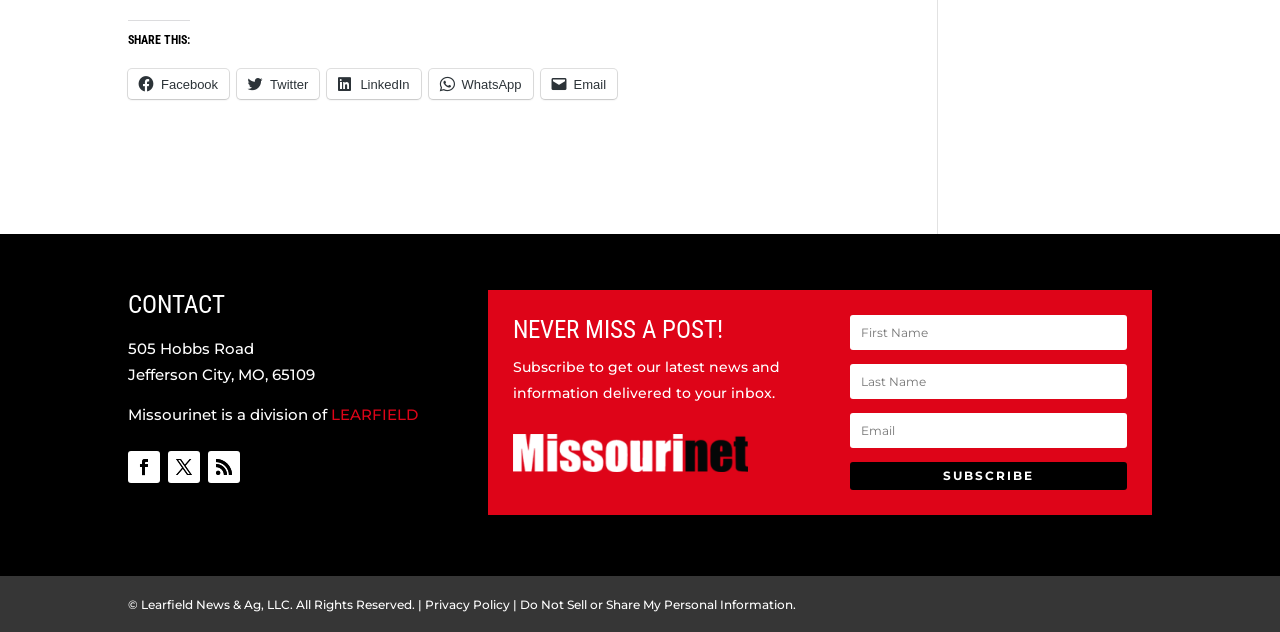What is the name of the company that owns Missourinet?
Provide a concise answer using a single word or phrase based on the image.

LEARFIELD